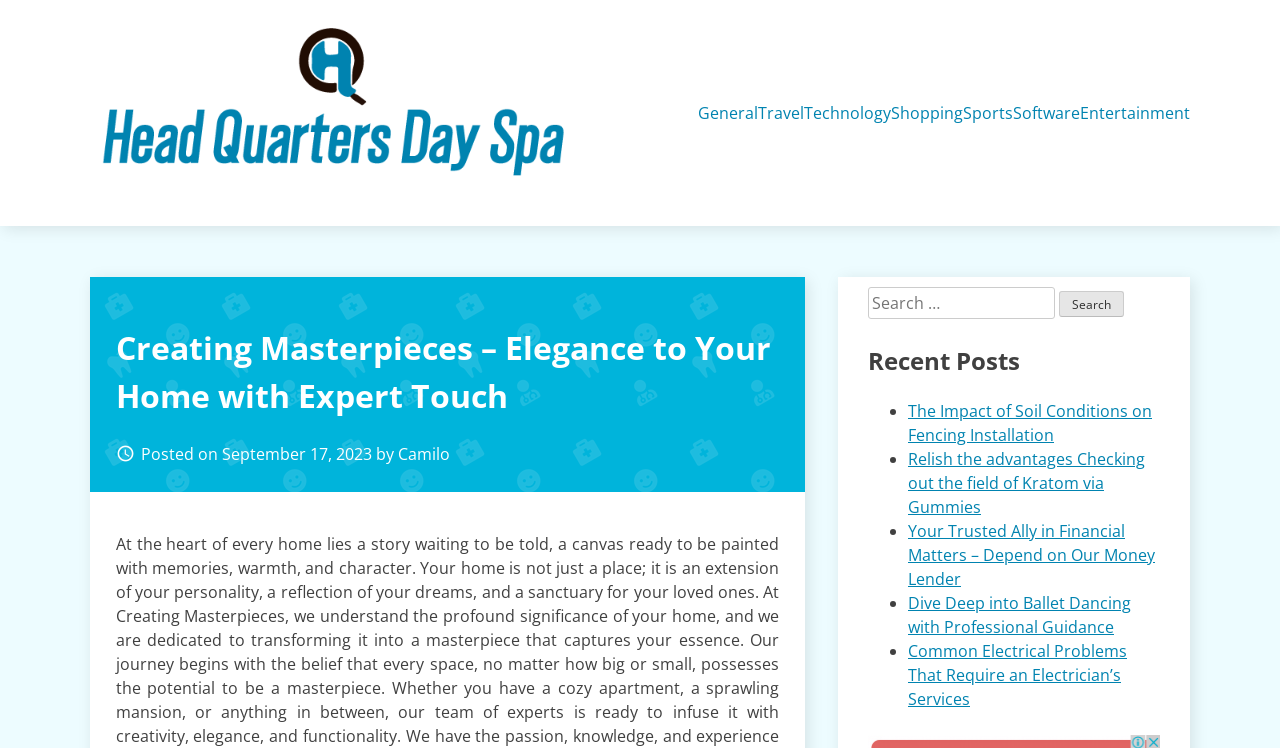How many categories are listed?
Look at the screenshot and respond with a single word or phrase.

7